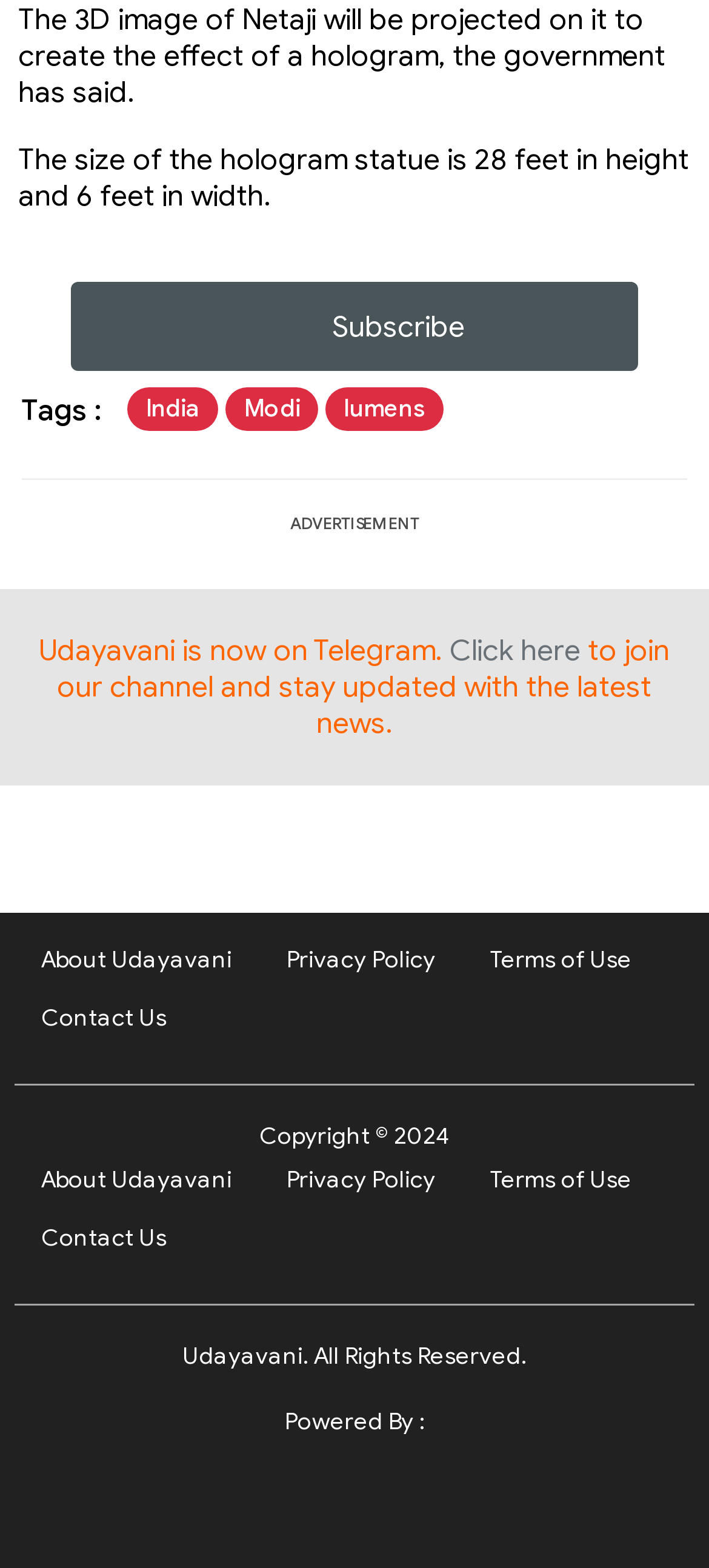What is the width of the hologram statue?
Please use the image to deliver a detailed and complete answer.

The answer can be found in the second StaticText element, which states 'The size of the hologram statue is 28 feet in height and 6 feet in width.'